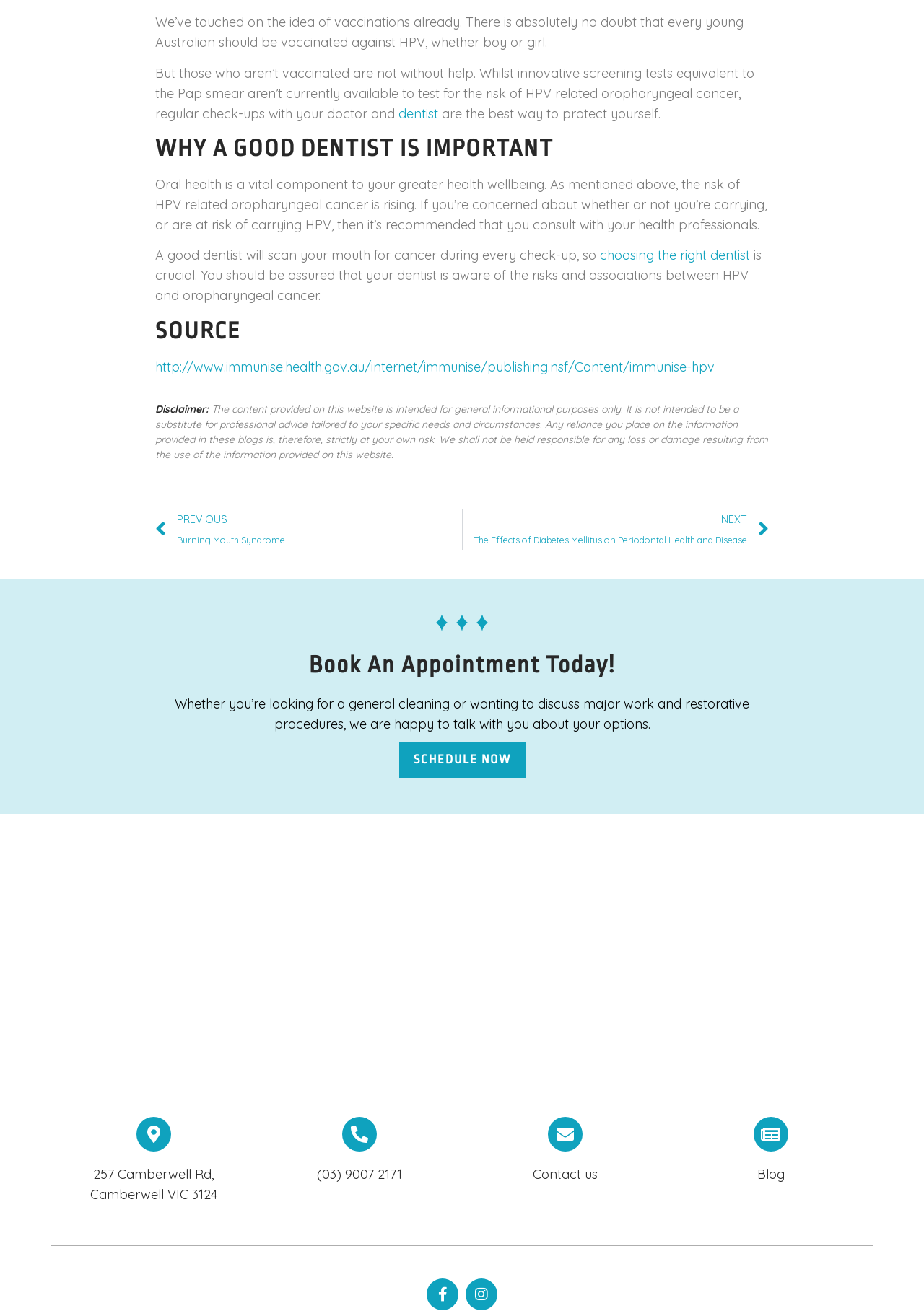Please identify the bounding box coordinates of the element's region that should be clicked to execute the following instruction: "Schedule an appointment with the dentist". The bounding box coordinates must be four float numbers between 0 and 1, i.e., [left, top, right, bottom].

[0.432, 0.563, 0.568, 0.591]